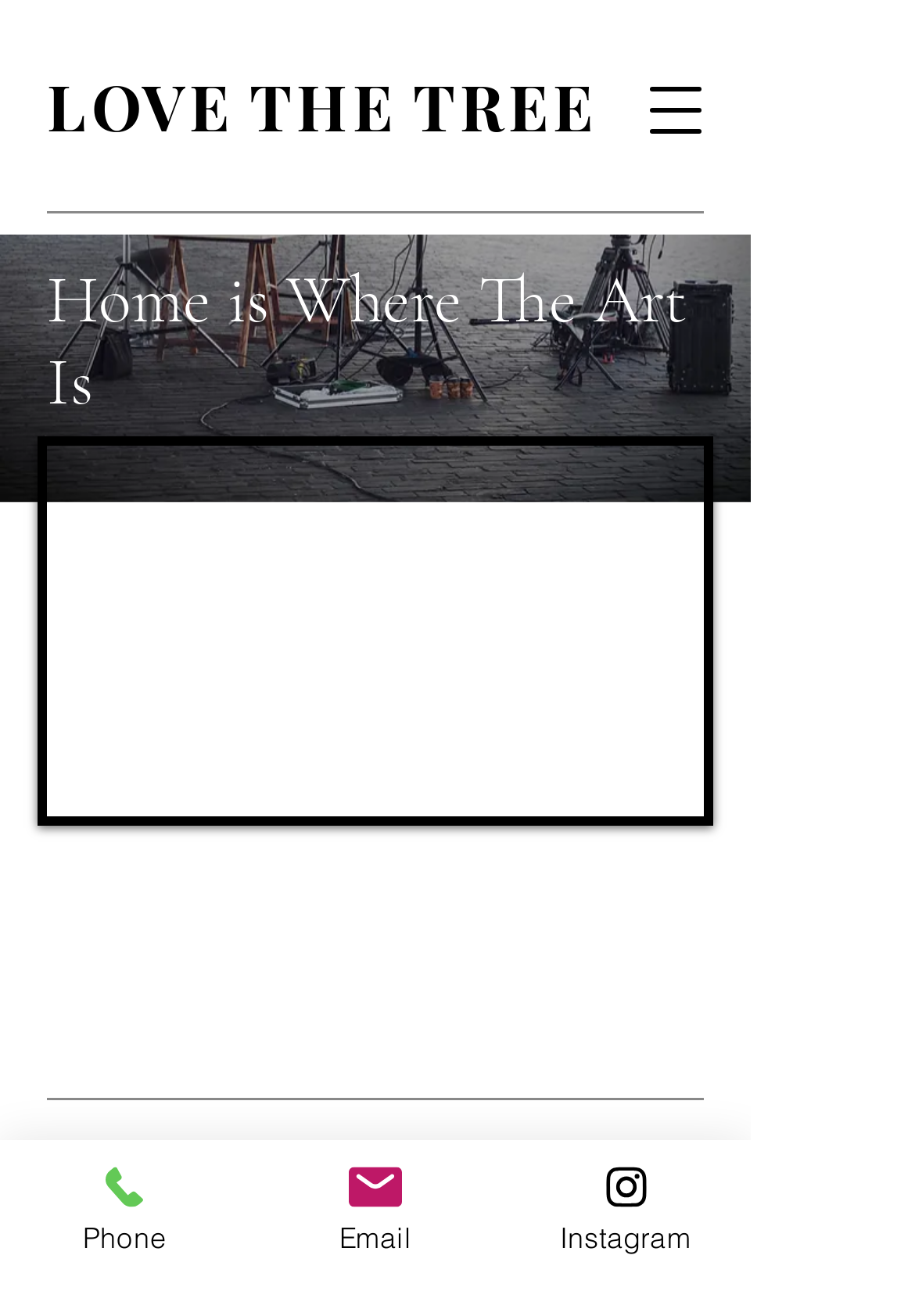Please reply with a single word or brief phrase to the question: 
What is the year of the copyright notice on the webpage?

2022